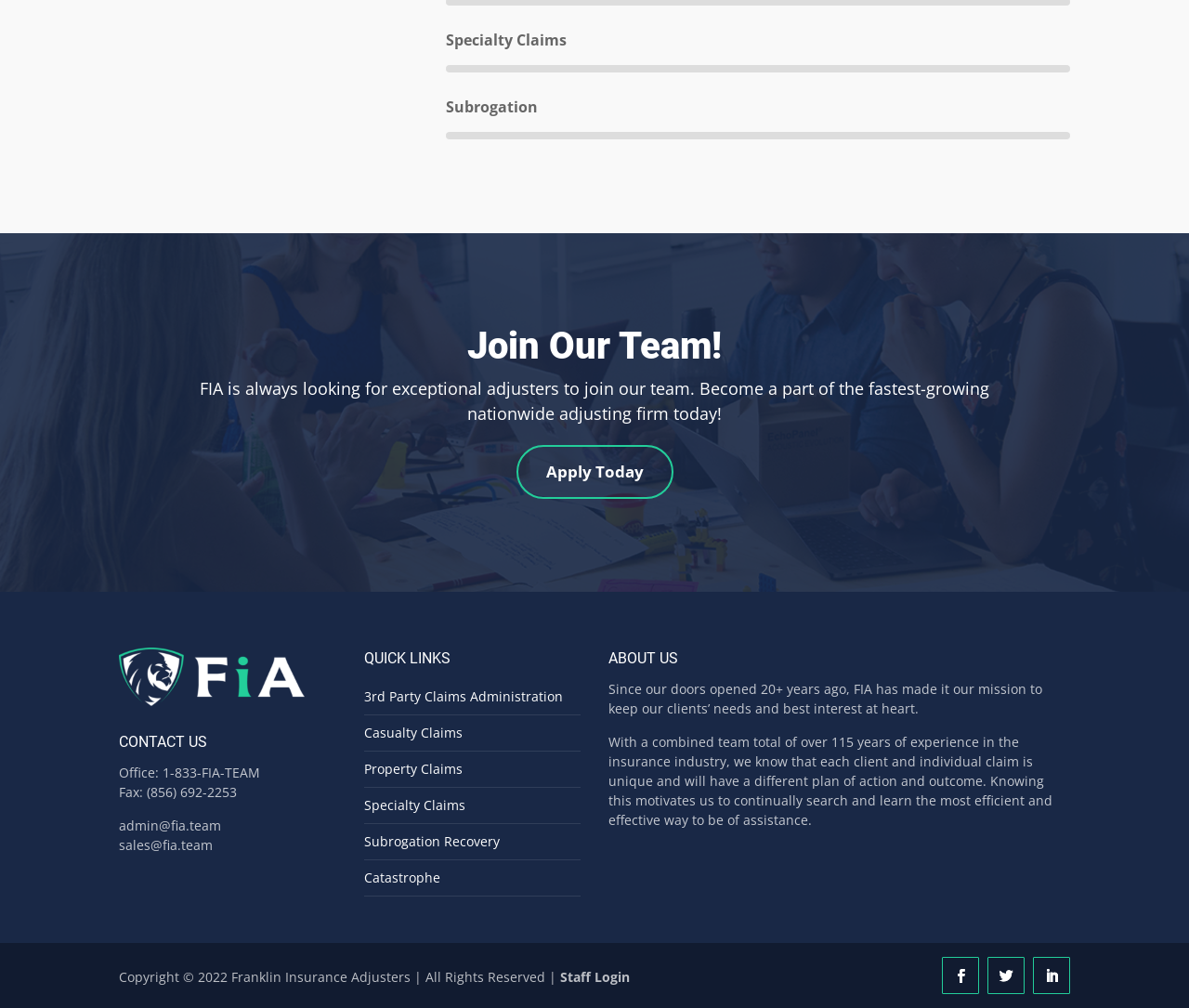Locate the UI element described as follows: "3rd Party Claims Administration". Return the bounding box coordinates as four float numbers between 0 and 1 in the order [left, top, right, bottom].

[0.306, 0.682, 0.473, 0.7]